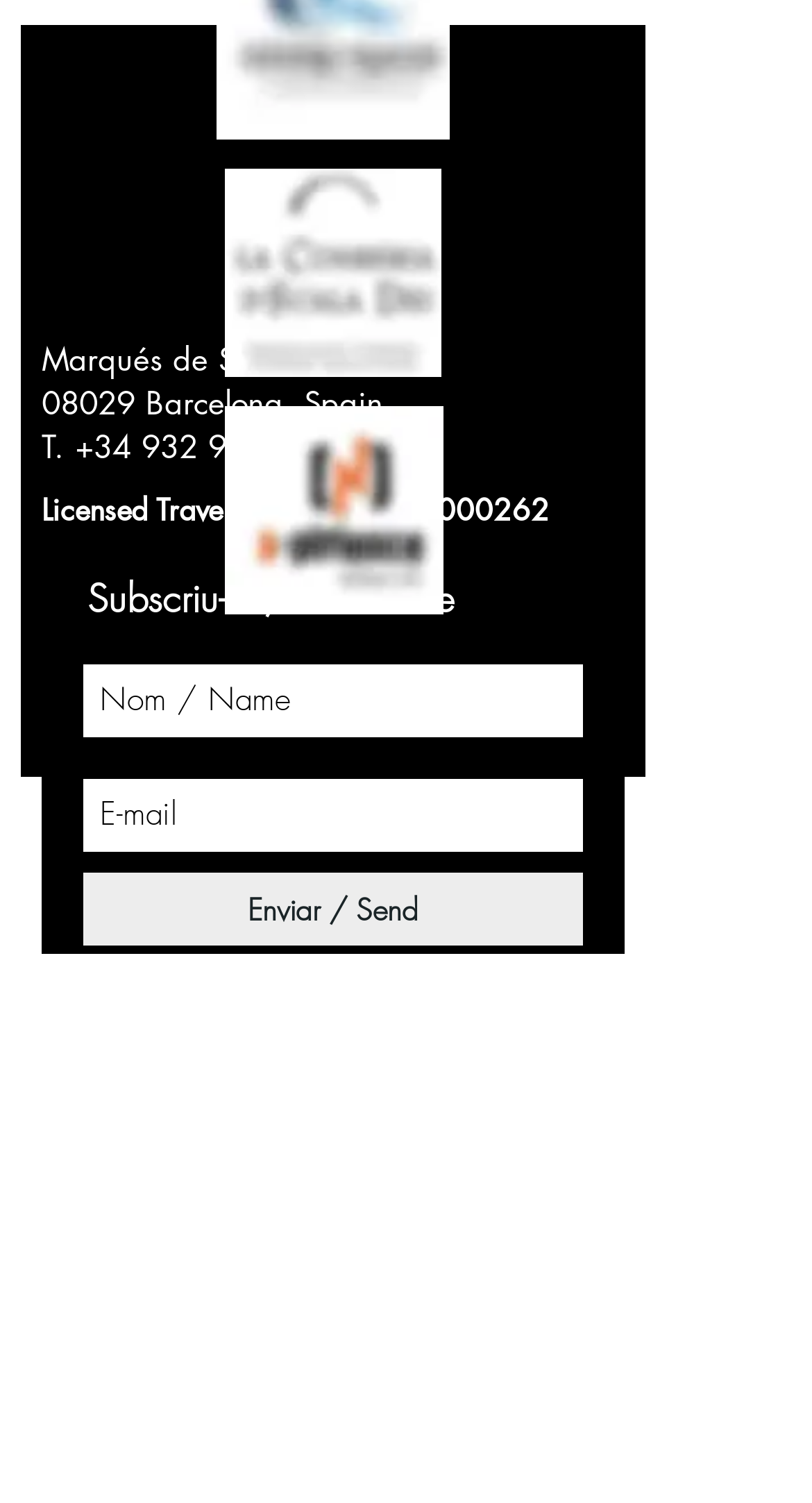Identify the bounding box of the UI component described as: "aria-label="E-mail" name="email" placeholder="E-mail"".

[0.103, 0.518, 0.718, 0.567]